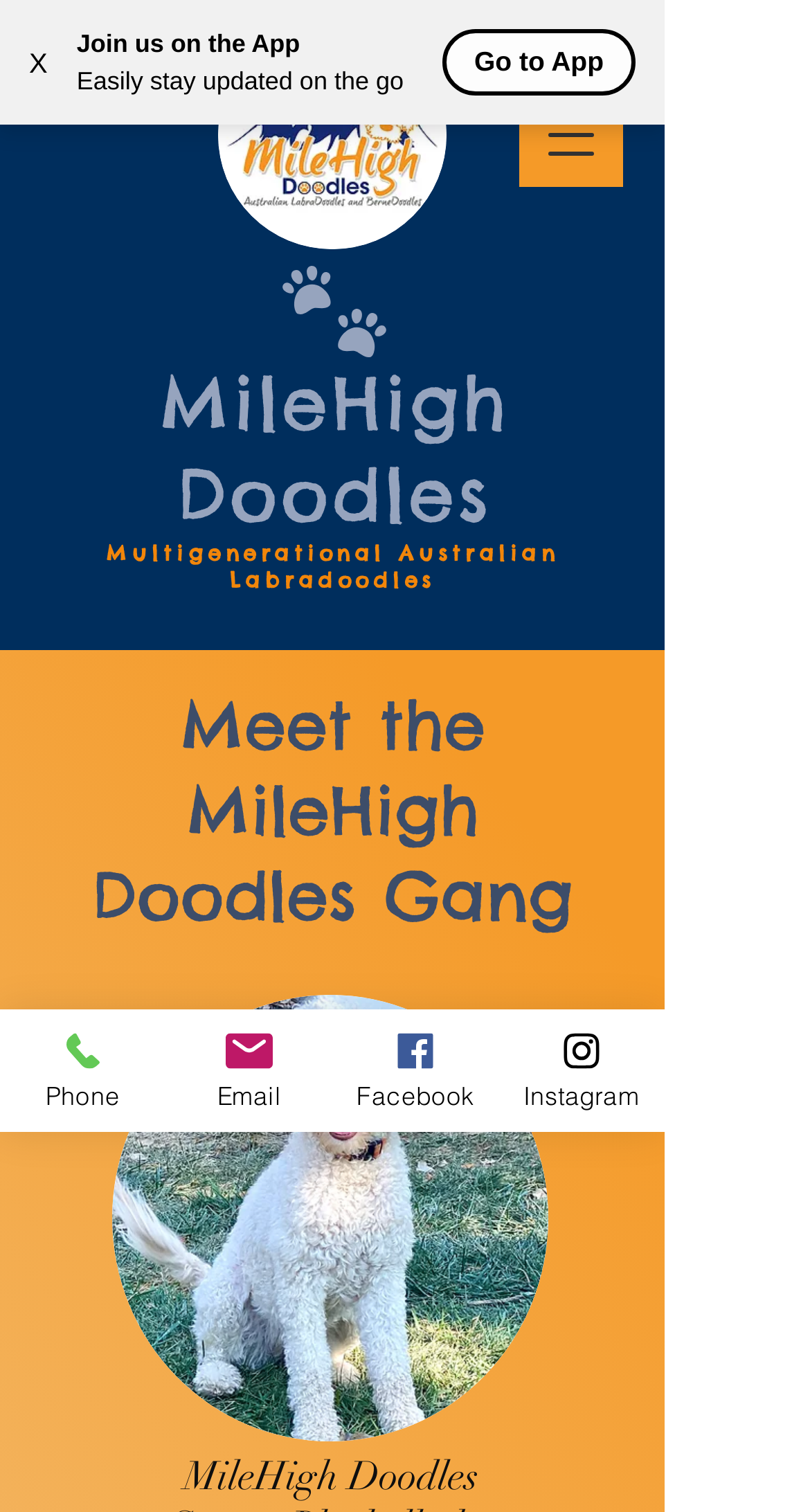Show the bounding box coordinates for the element that needs to be clicked to execute the following instruction: "View Tron Exchange". Provide the coordinates in the form of four float numbers between 0 and 1, i.e., [left, top, right, bottom].

None